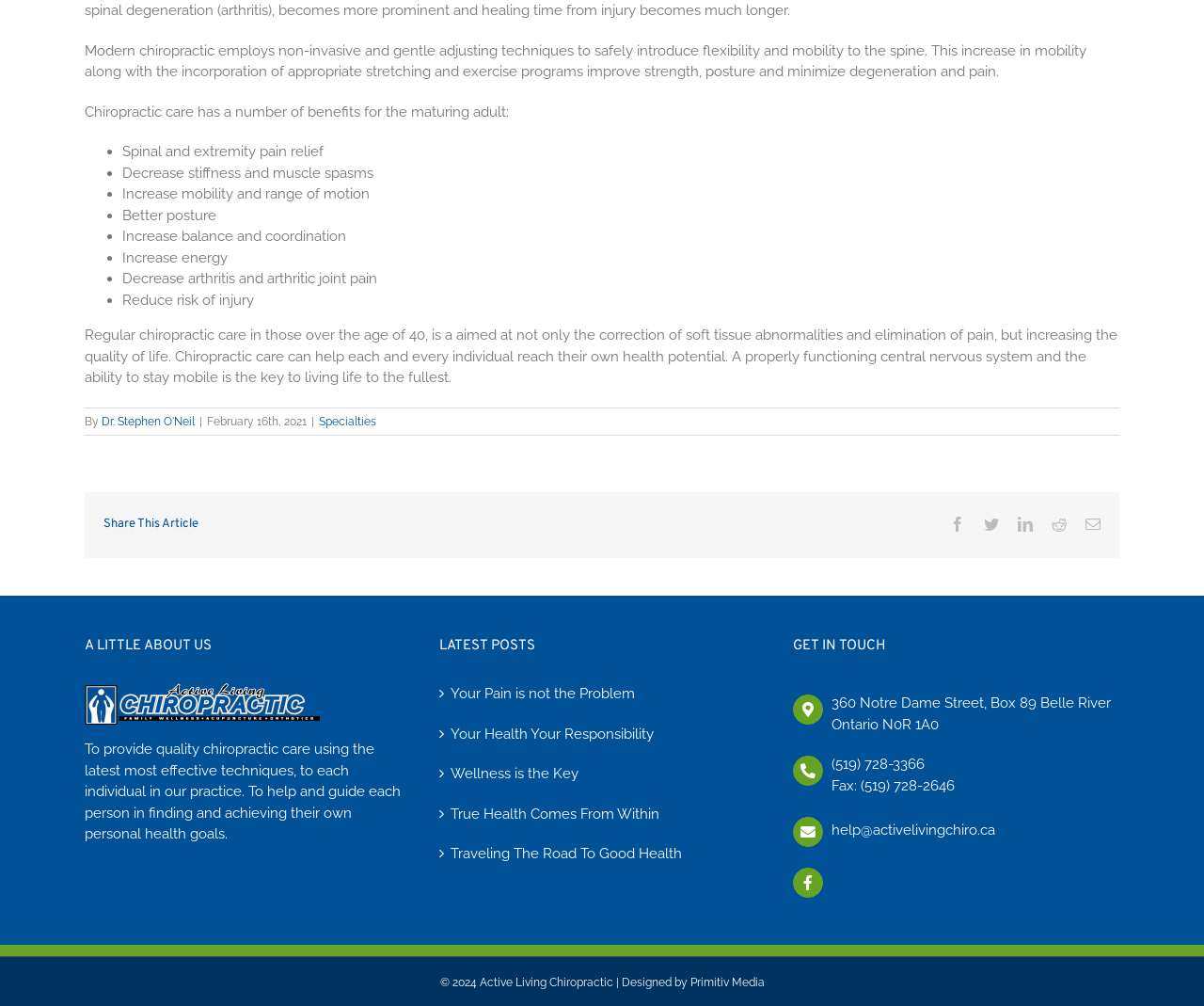What is the main purpose of chiropractic care?
Using the image as a reference, answer the question with a short word or phrase.

Improve strength, posture, and minimize degeneration and pain